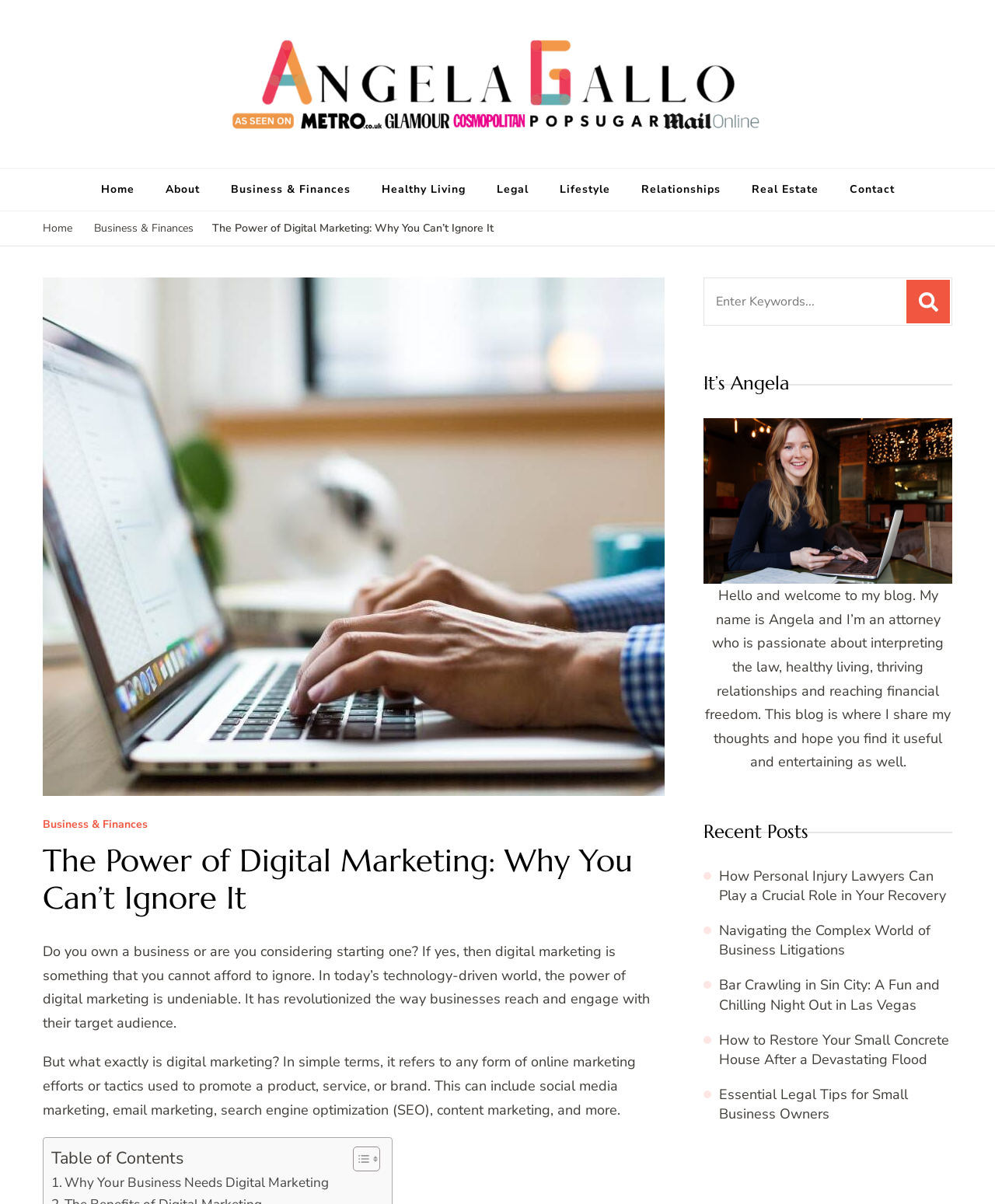Provide your answer in one word or a succinct phrase for the question: 
How many categories are listed in the navigation menu?

8